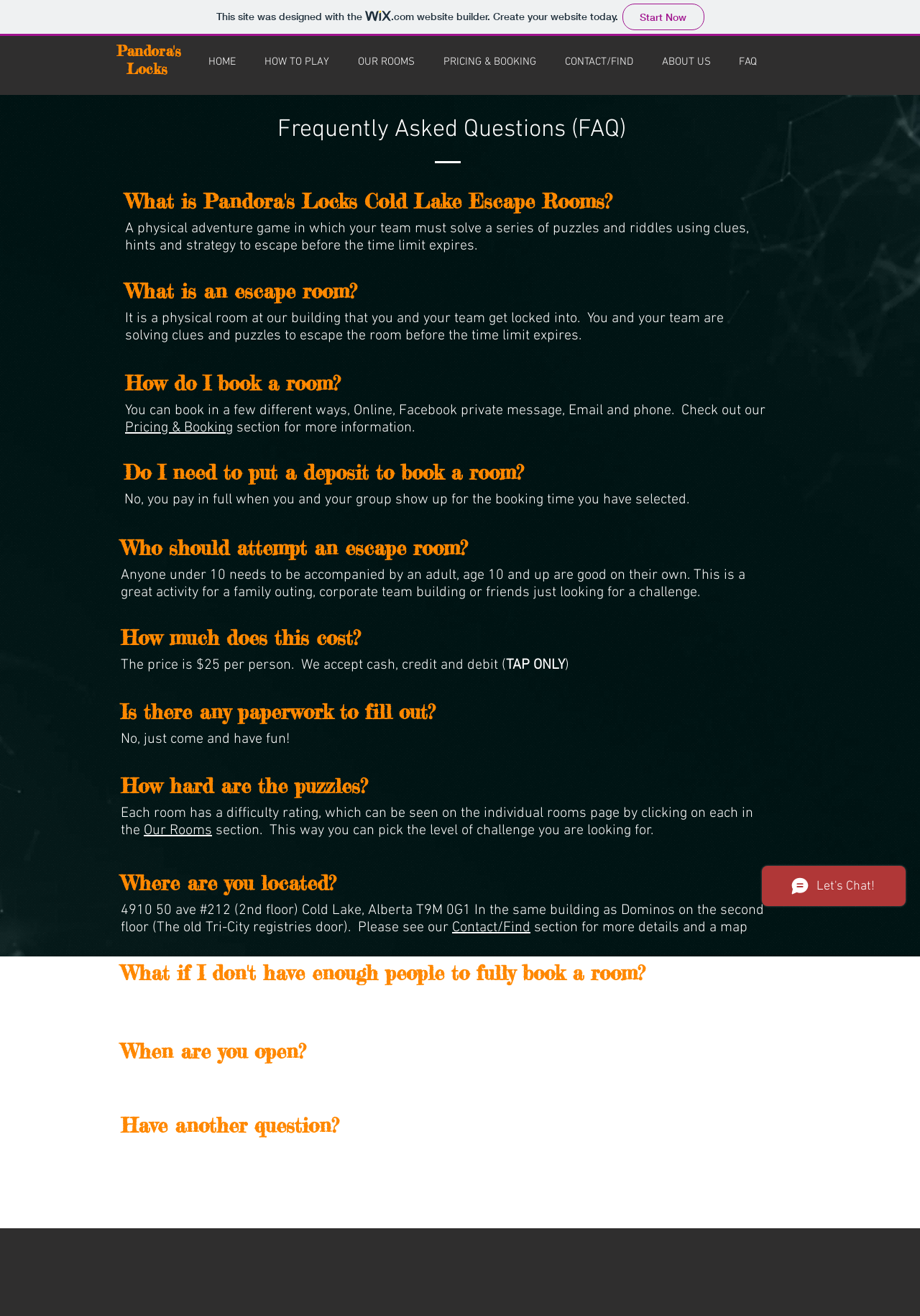Can I book a room online?
Look at the image and respond with a single word or a short phrase.

Yes